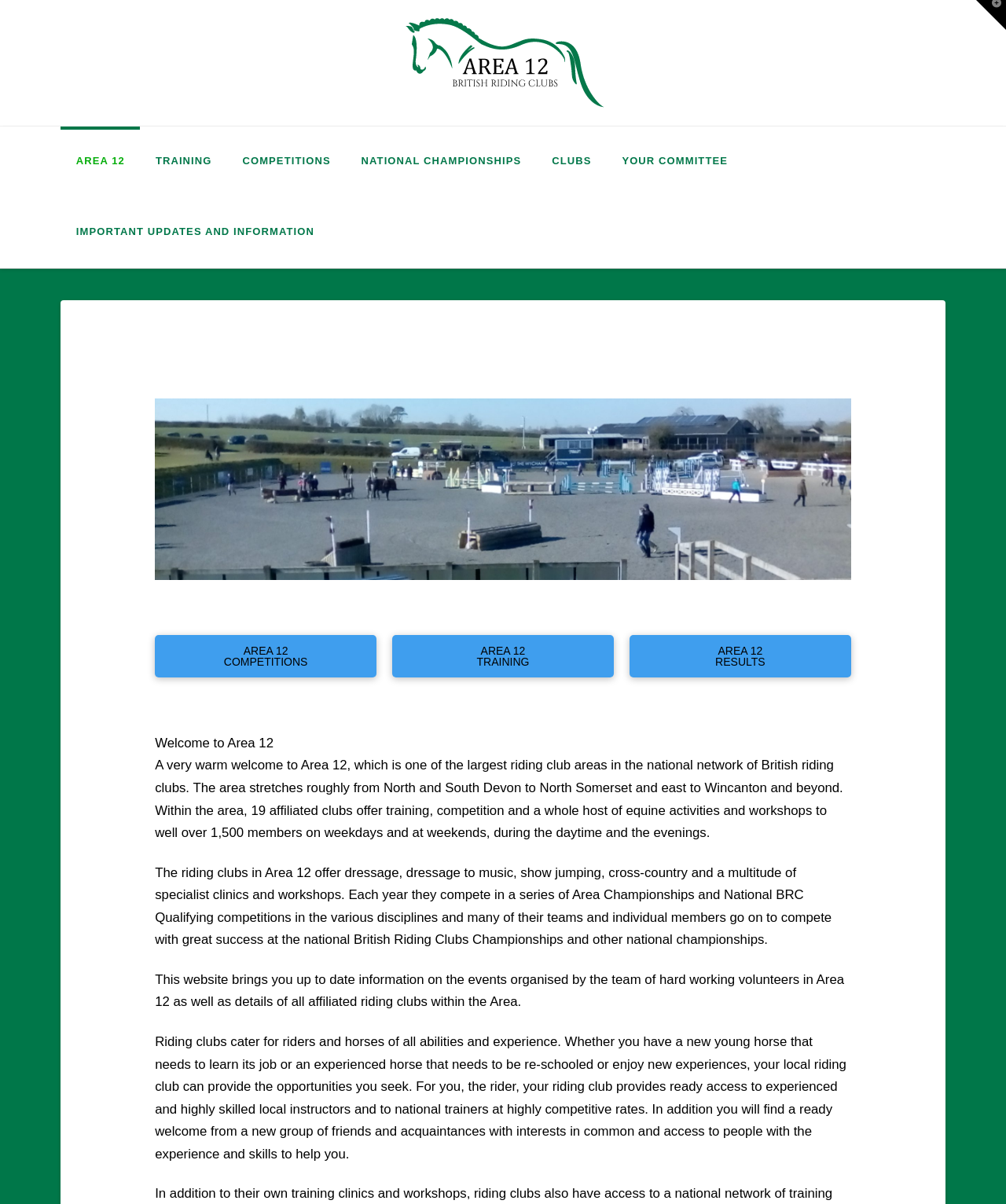Pinpoint the bounding box coordinates of the clickable area necessary to execute the following instruction: "Click on the AREA 12 link". The coordinates should be given as four float numbers between 0 and 1, namely [left, top, right, bottom].

[0.06, 0.105, 0.139, 0.164]